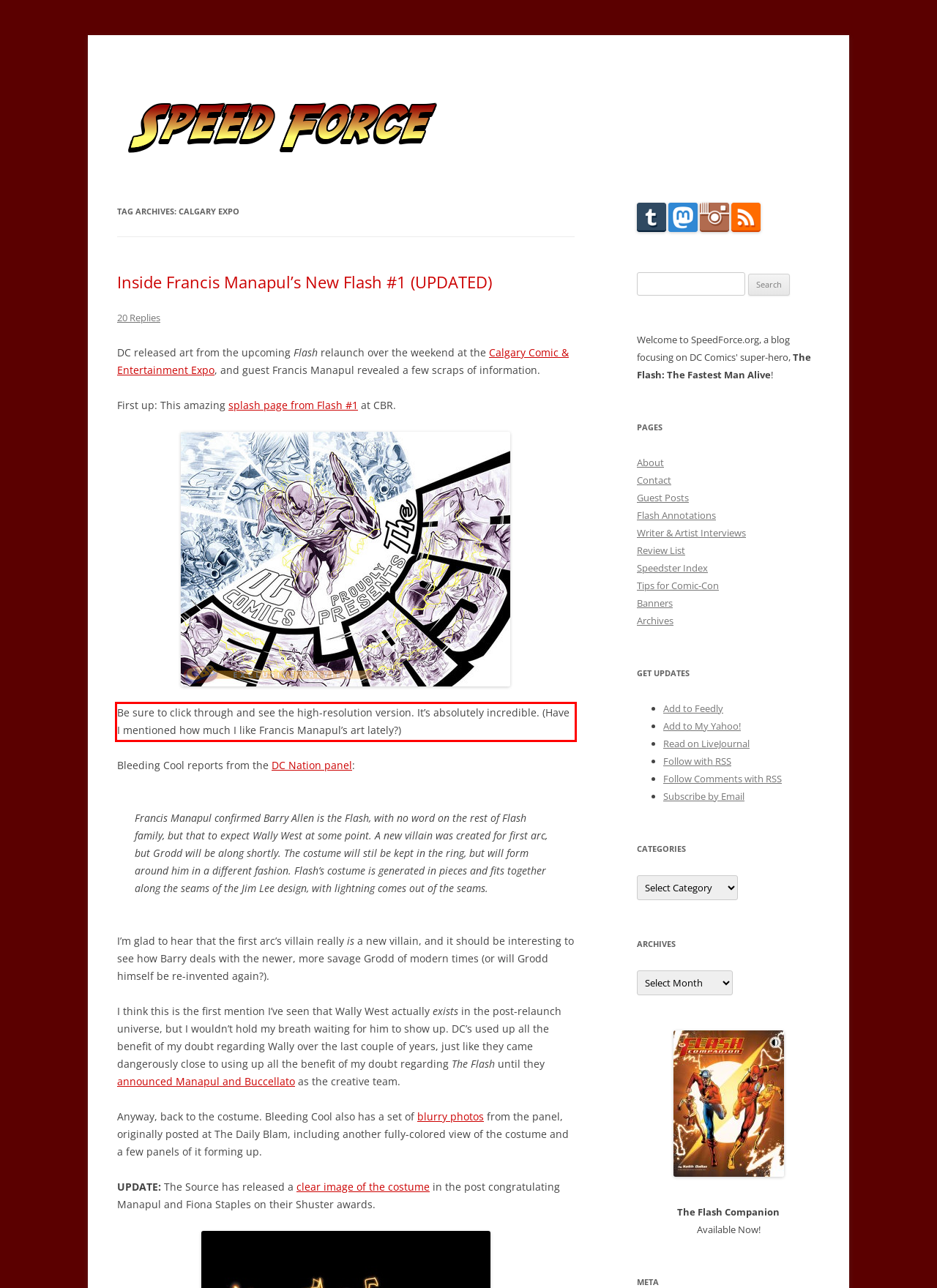Analyze the red bounding box in the provided webpage screenshot and generate the text content contained within.

Be sure to click through and see the high-resolution version. It’s absolutely incredible. (Have I mentioned how much I like Francis Manapul’s art lately?)